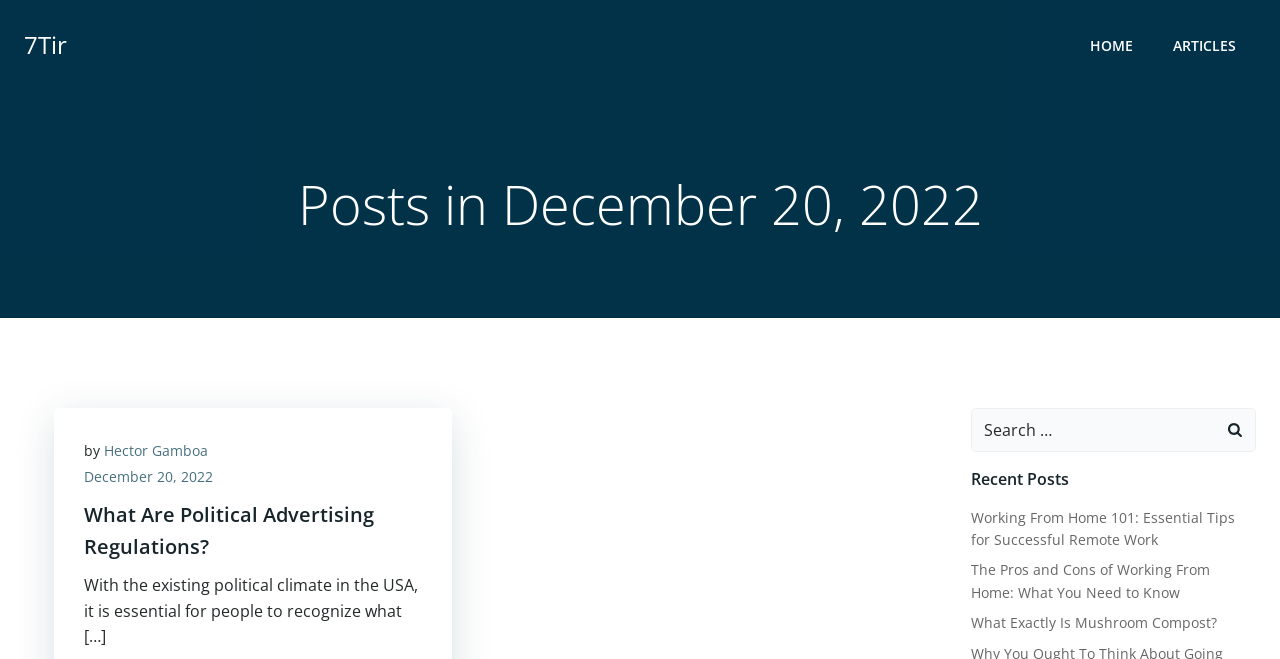Use the information in the screenshot to answer the question comprehensively: Is there a search function on the webpage?

I found a search box with a placeholder text 'Search for:' and a button next to it. This suggests that the webpage has a search function that allows users to search for content.